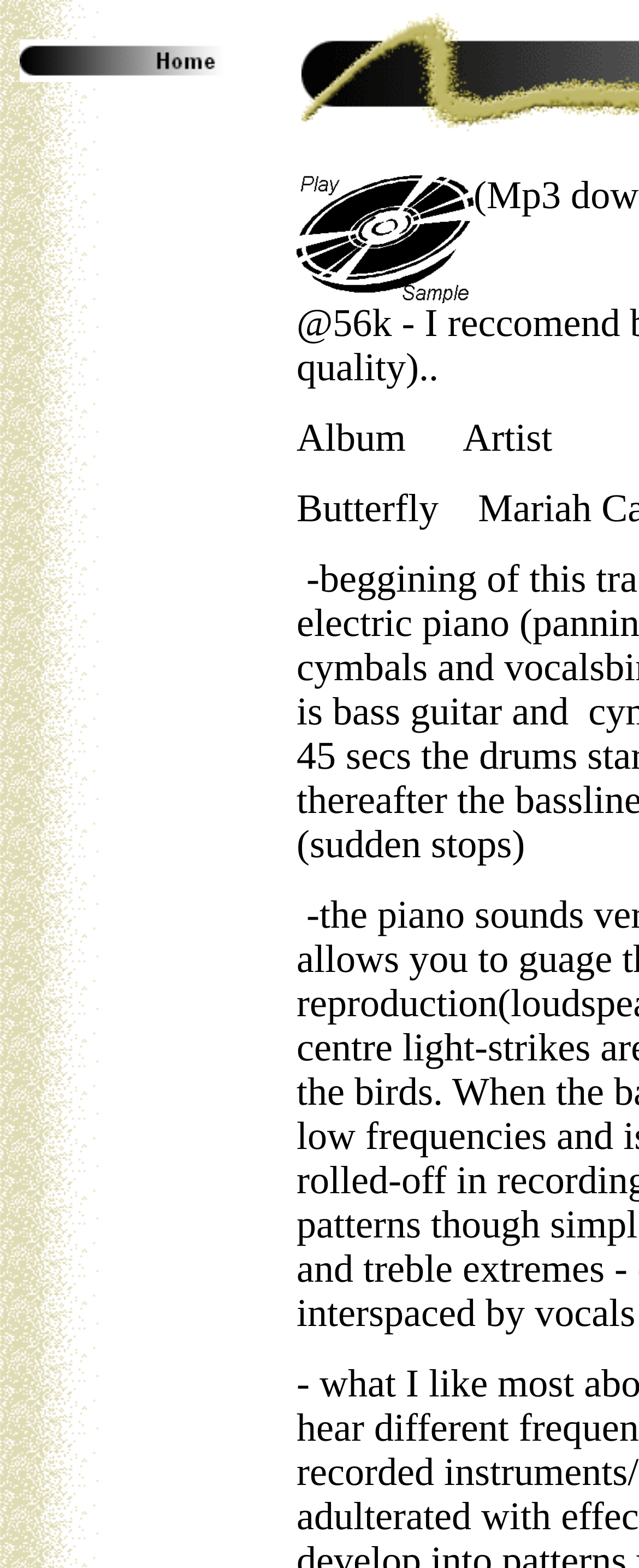What is the text on the top-left corner?
Look at the image and answer the question using a single word or phrase.

Home